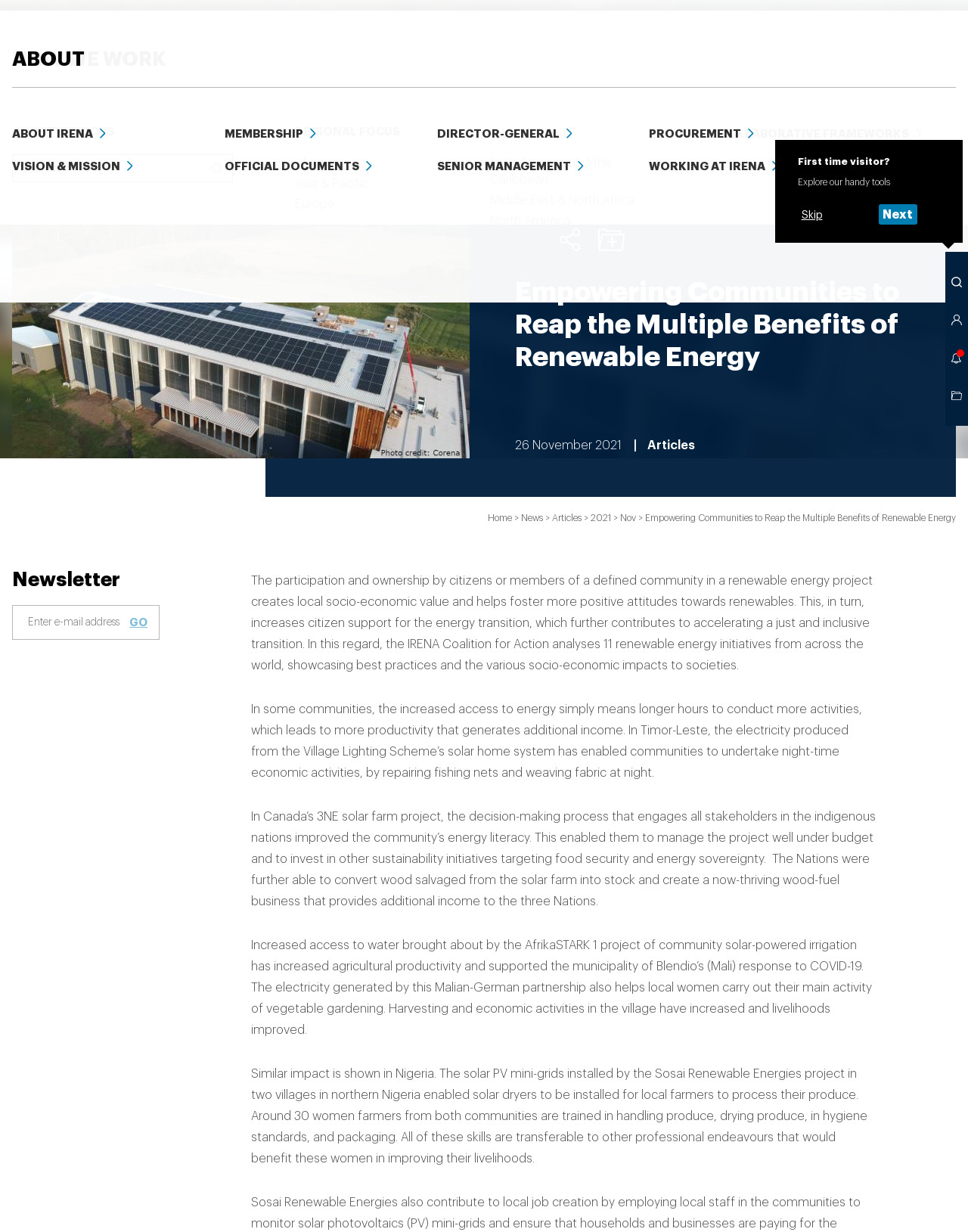Determine the bounding box coordinates for the clickable element required to fulfill the instruction: "Click on 'Get an Online Quote Now'". Provide the coordinates as four float numbers between 0 and 1, i.e., [left, top, right, bottom].

None